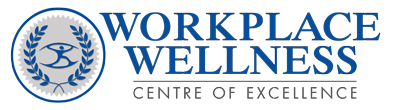Explain the image with as much detail as possible.

The image features the logo of the "Workplace Wellness Centre of Excellence." The design incorporates an emblematic circular motif adorned with laurel leaves, symbolizing achievement and excellence in promoting workplace wellness. The word "WORKPLACE" is prominently displayed in bold, blue letters, conveying a sense of professionalism and focus, while "WELLNESS" is highlighted beneath, suggesting a commitment to health and well-being in the work environment. The phrase "CENTRE OF EXCELLENCE" is positioned at the bottom in a simpler font, reinforcing the organization's dedication to providing high standards in workplace wellness initiatives. This logo embodies the center's mission to enhance the health and productivity of employees through effective wellness programs and resources.